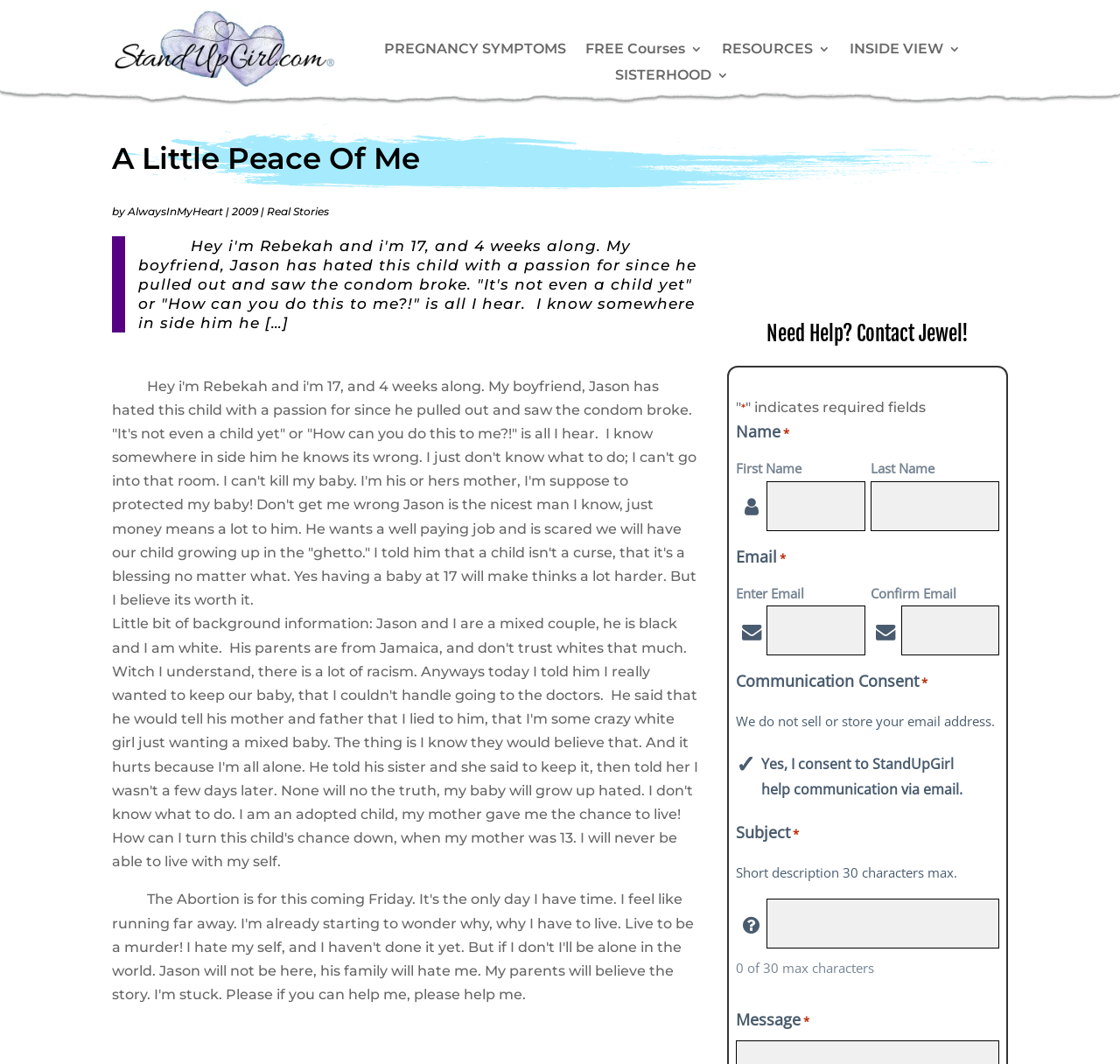Find the bounding box coordinates of the element I should click to carry out the following instruction: "Click on 'PREGNANCY SYMPTOMS'".

[0.343, 0.04, 0.505, 0.058]